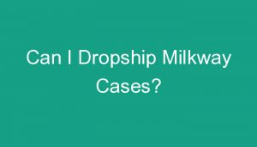Offer a detailed caption for the image presented.

The image features a prominent text display with the question, "Can I Dropship Milkway Cases?" set against a vibrant turquoise background. This heading likely pertains to a discussion or article focused on the dropshipping business model, particularly regarding the feasibility and implications of selling Milkway phone cases through a dropshipping arrangement. The clear and bold font draws attention, suggesting the topic is designed to engage readers who may be curious about this niche market within the dropshipping industry.